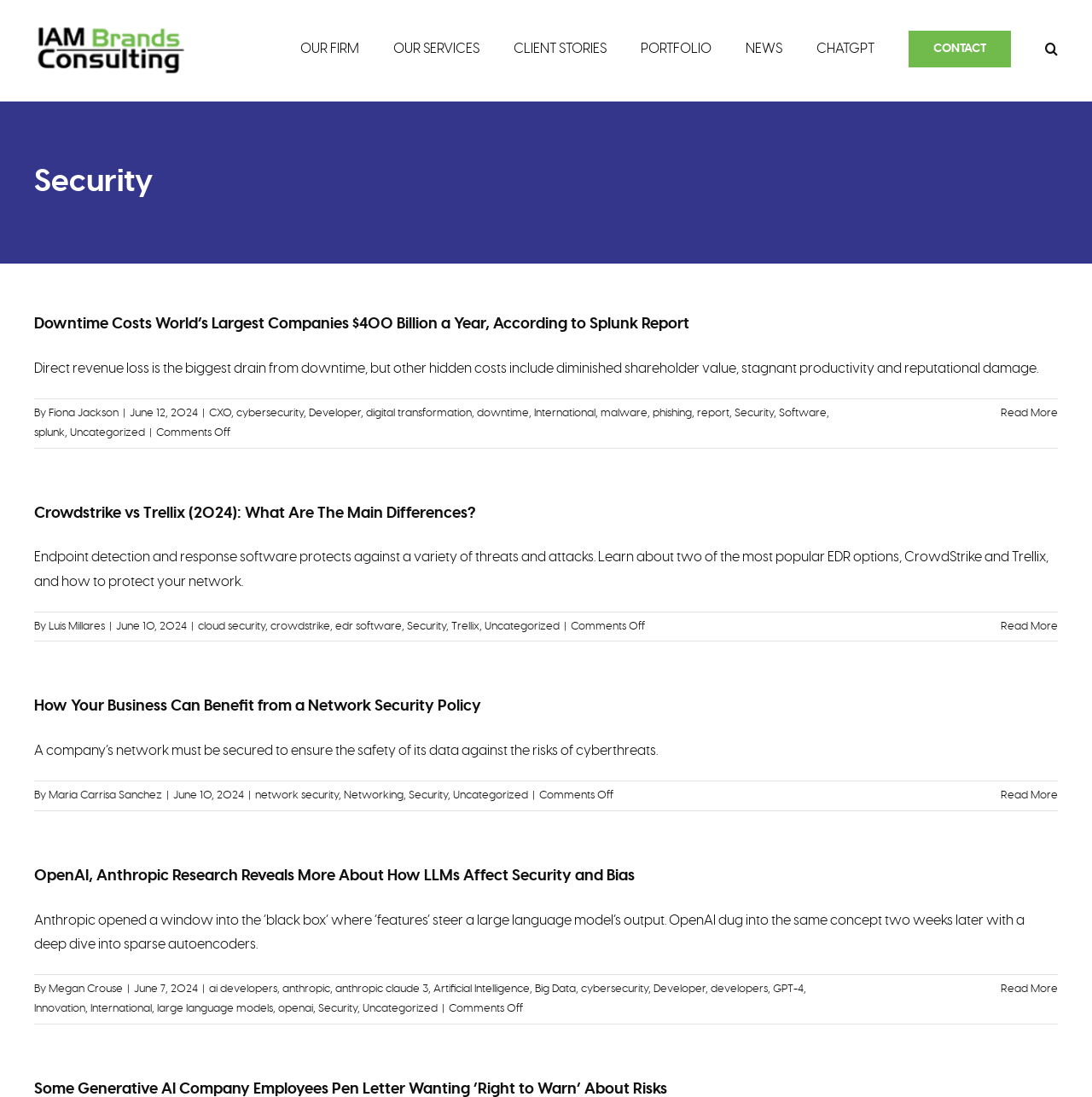Pinpoint the bounding box coordinates of the clickable element to carry out the following instruction: "Select an option from the combobox."

None